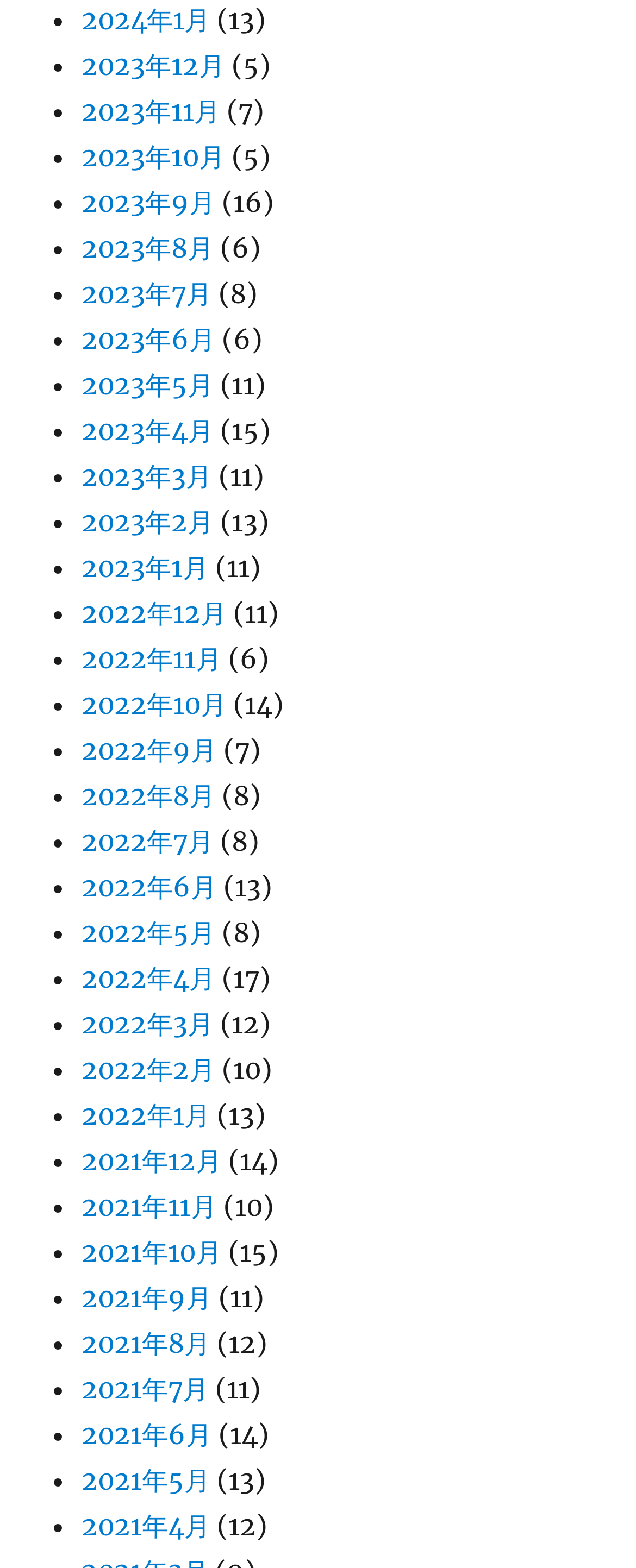Can you look at the image and give a comprehensive answer to the question:
What is the most recent month listed?

I looked at the list of months and found that the most recent one is 2024年1月, which is at the top of the list.